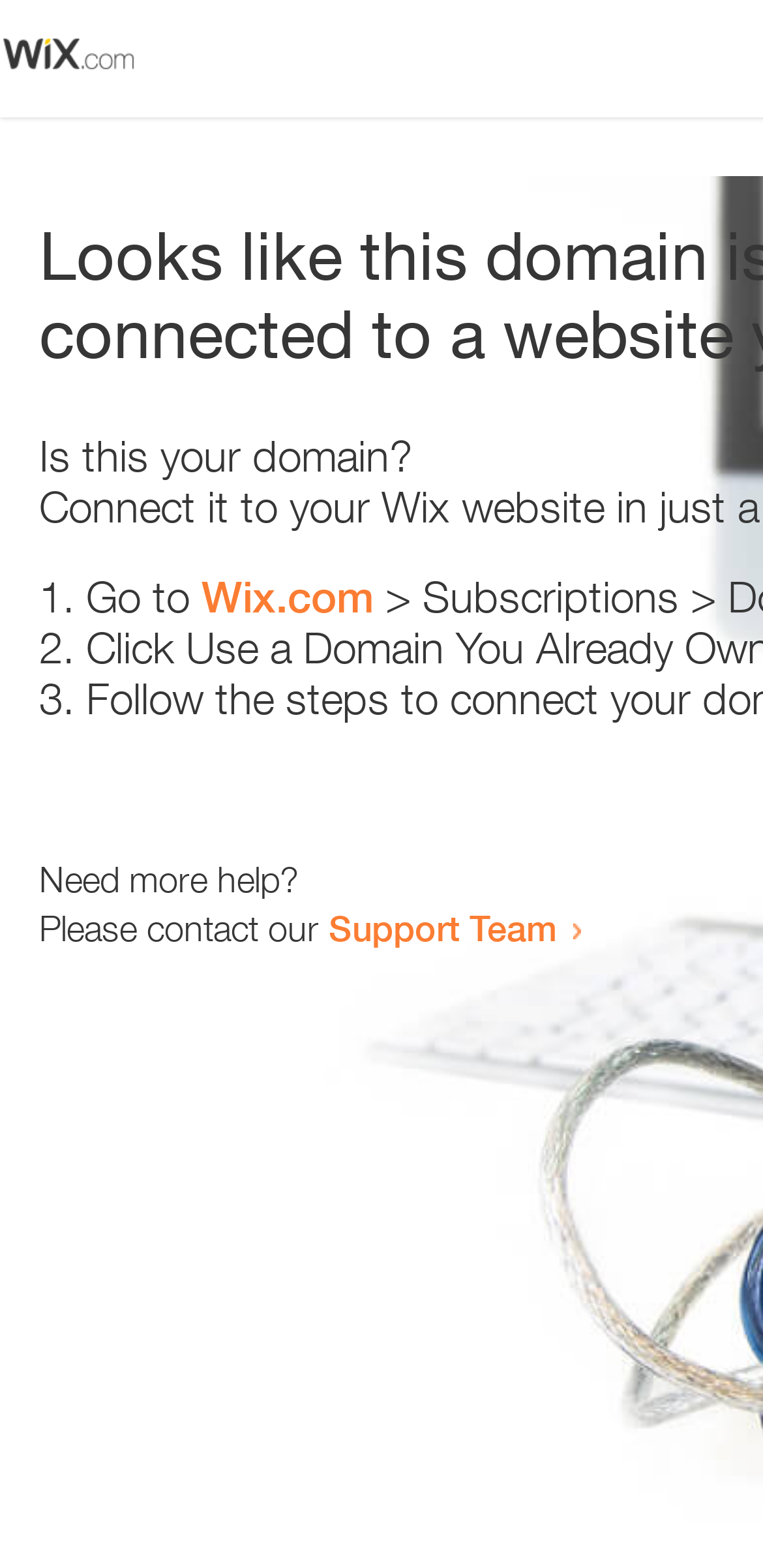Answer the question using only a single word or phrase: 
What is the support team contact method?

link